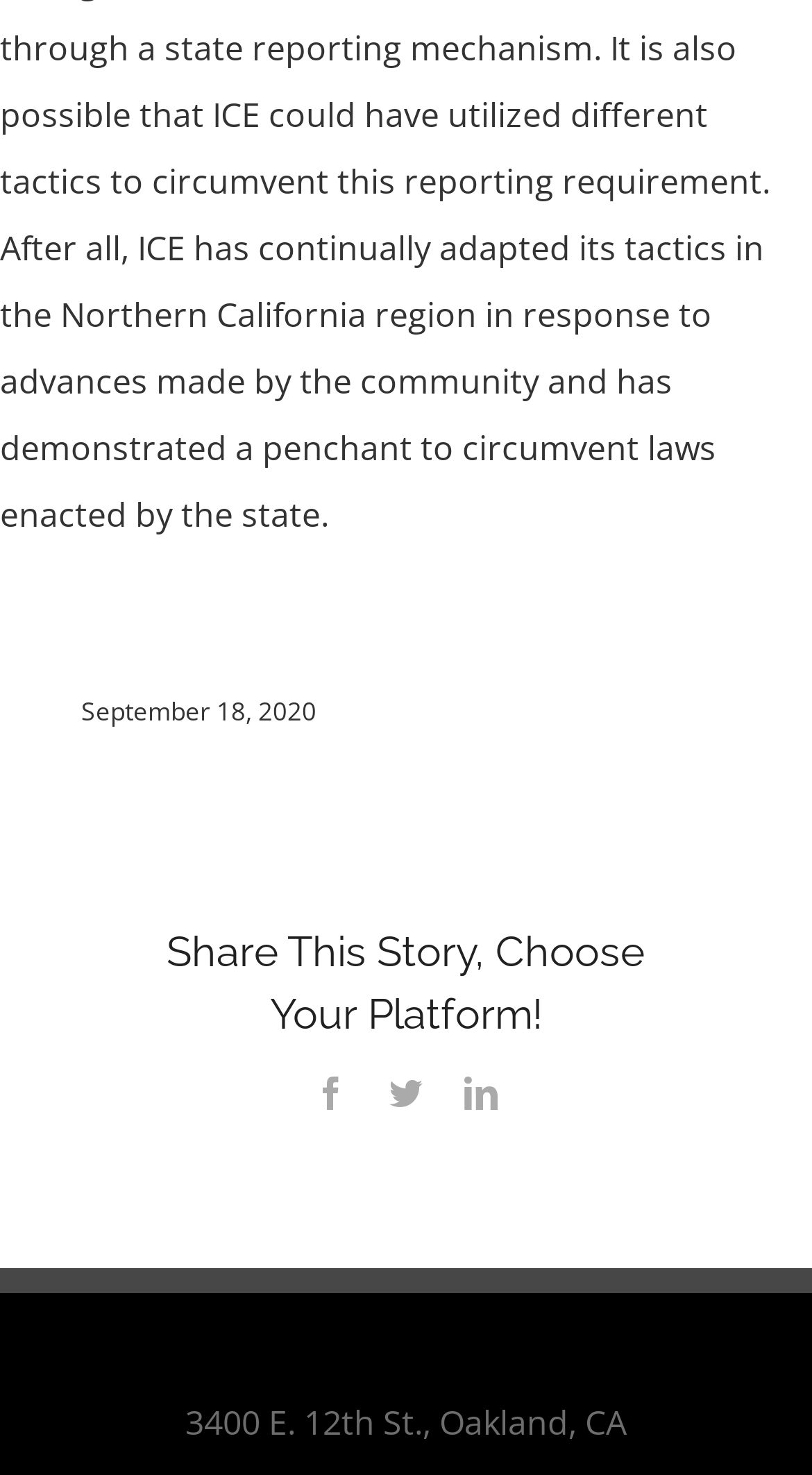Identify the bounding box of the HTML element described here: "Twitter". Provide the coordinates as four float numbers between 0 and 1: [left, top, right, bottom].

[0.479, 0.73, 0.521, 0.752]